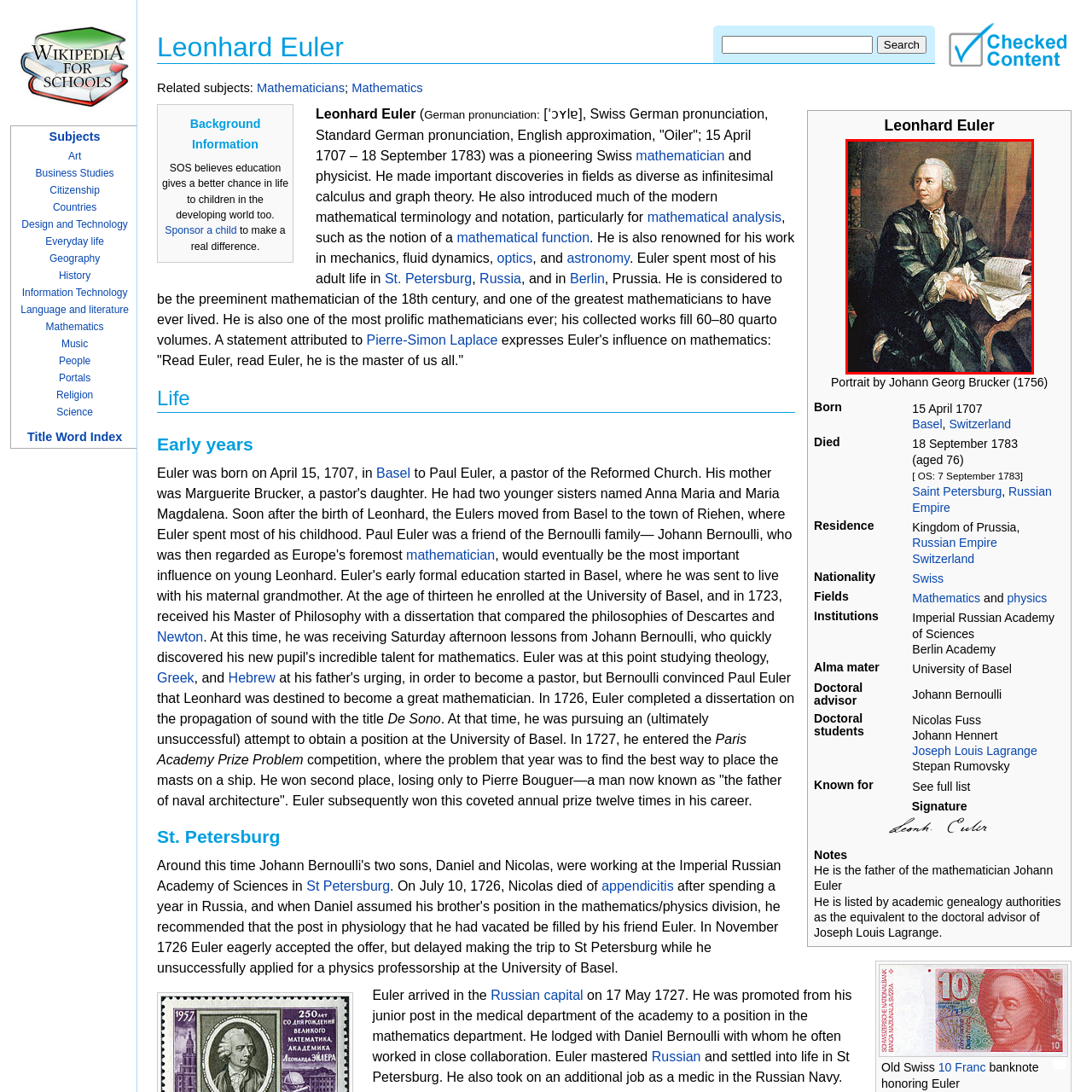Observe the image enclosed by the red rectangle, What is Leonhard Euler renowned for?
 Give a single word or phrase as your answer.

Pioneering work in various fields